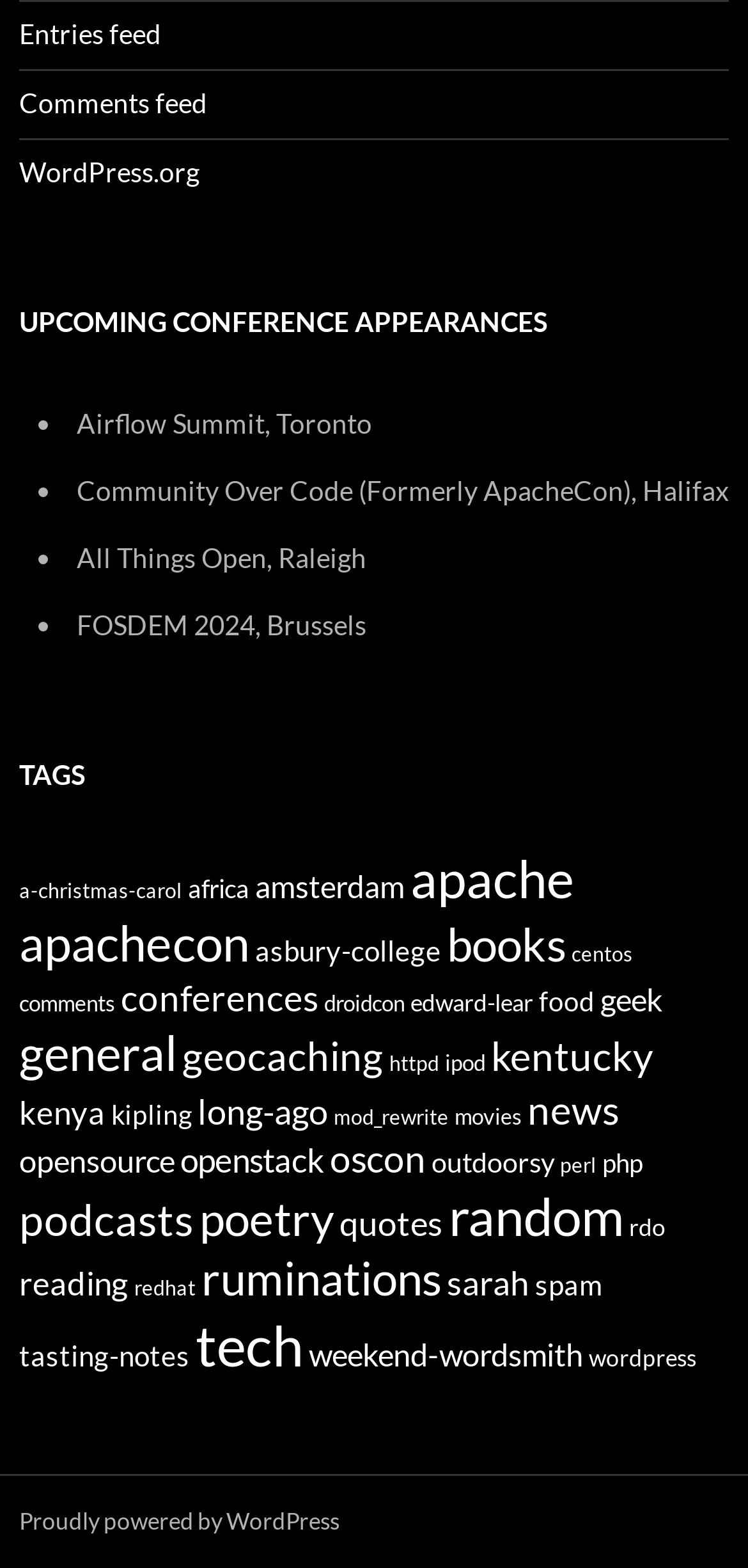Please answer the following question using a single word or phrase: What is the name of the platform that powers the website?

WordPress